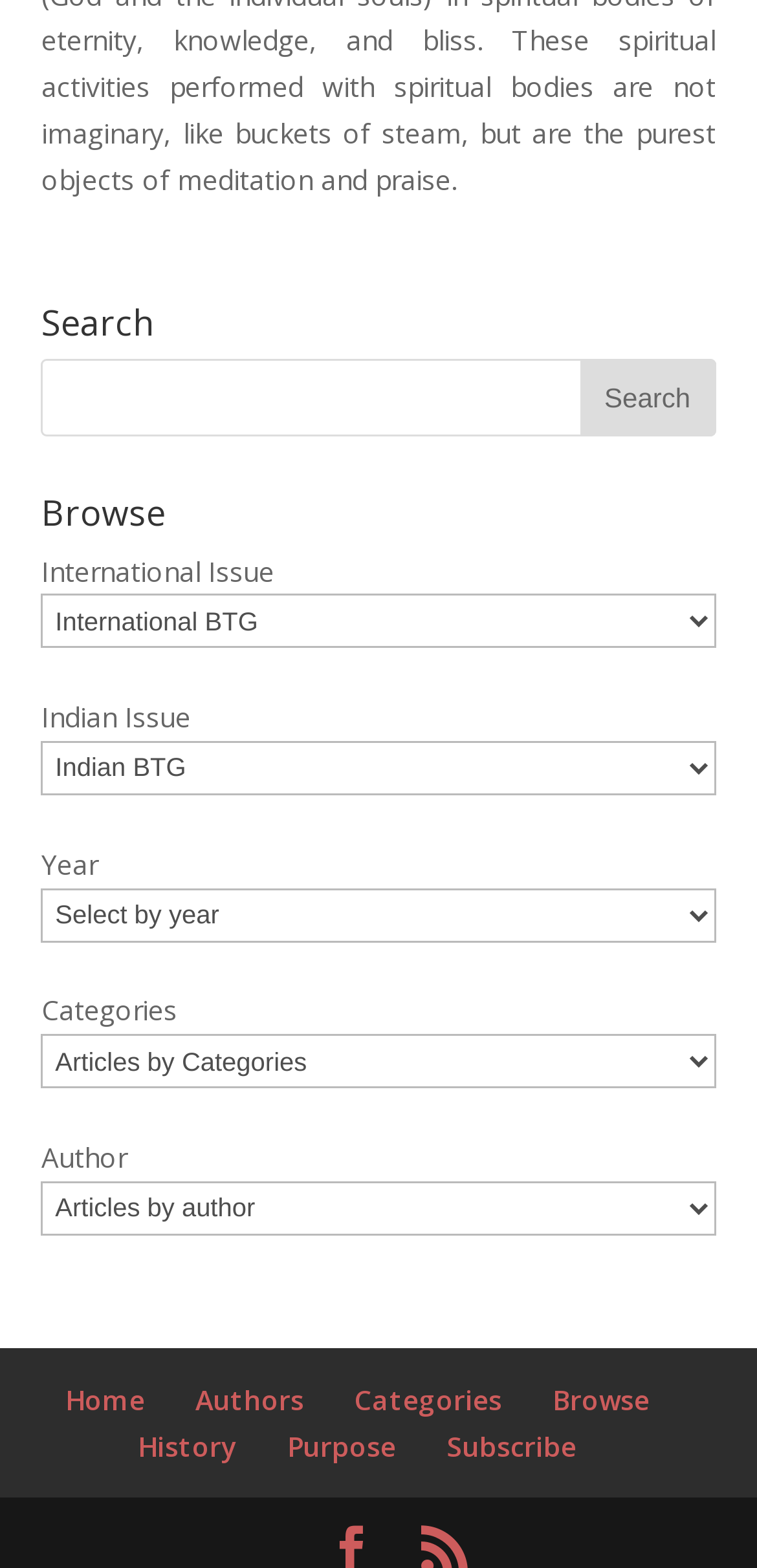Please study the image and answer the question comprehensively:
What can be filtered by?

The webpage has three comboboxes with labels 'Year', 'Categories', and 'Author', indicating that users can filter content by these criteria.